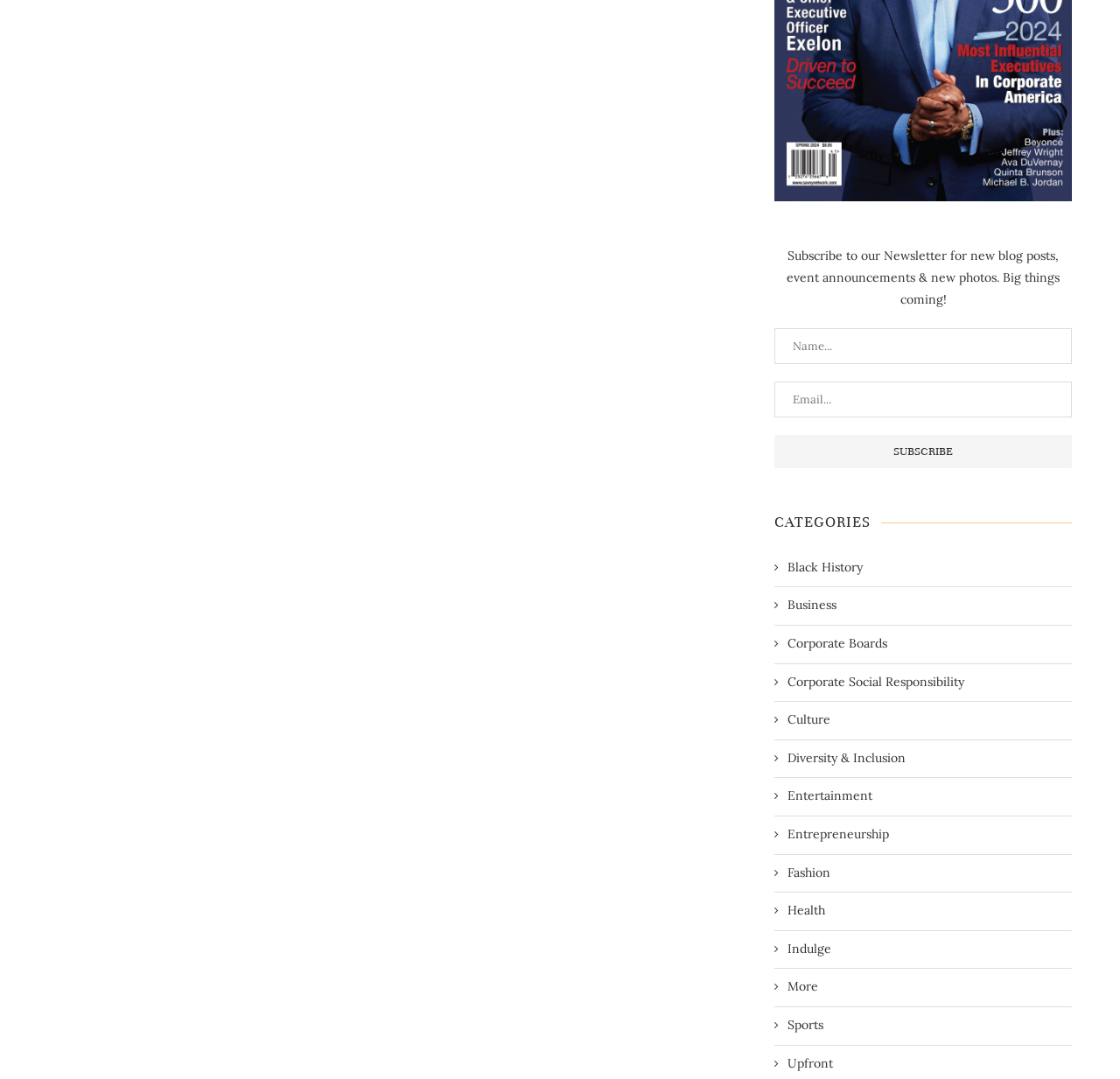Using the webpage screenshot, find the UI element described by Corporate Social Responsibility. Provide the bounding box coordinates in the format (top-left x, top-left y, bottom-right x, bottom-right y), ensuring all values are floating point numbers between 0 and 1.

[0.691, 0.624, 0.955, 0.64]